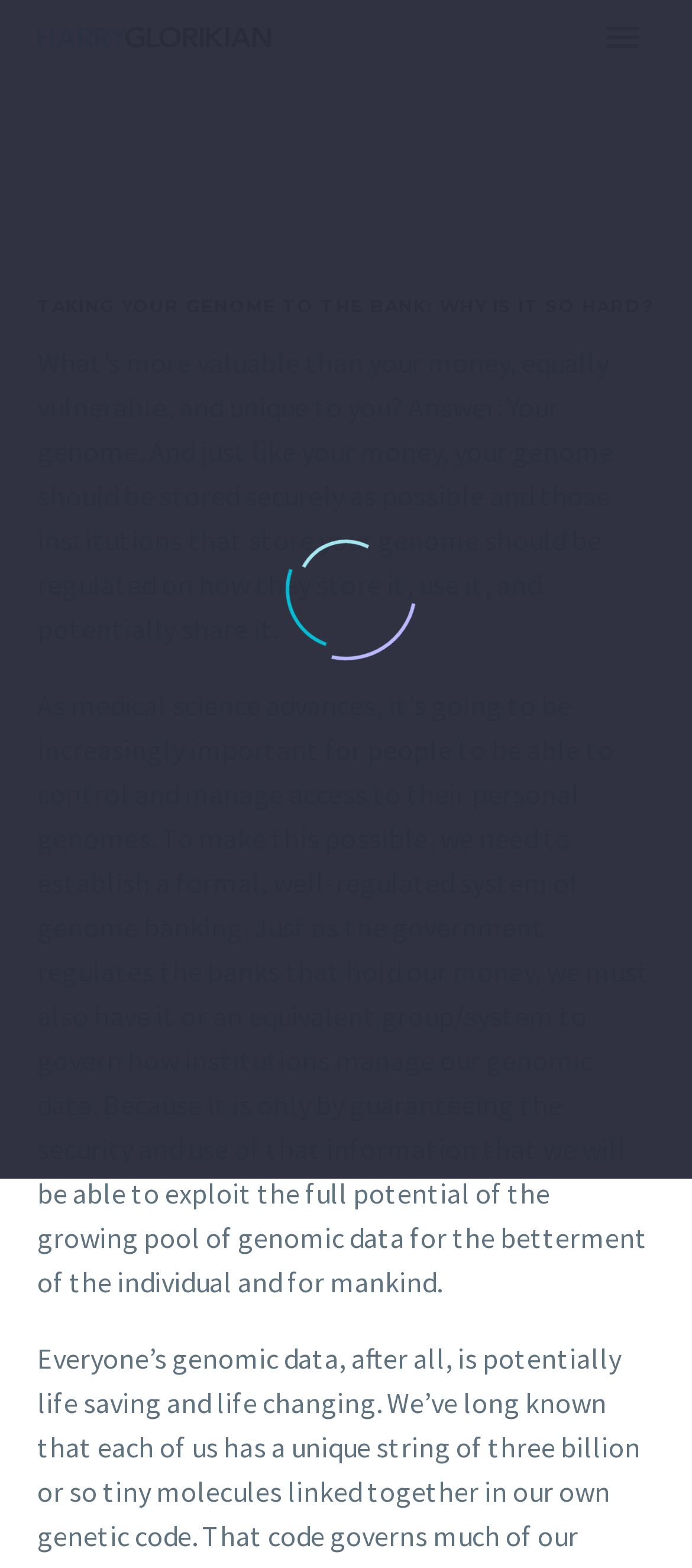Generate a thorough caption detailing the webpage content.

The webpage appears to be an article titled "Taking your Genome to the Bank: Why is it so hard?" by Harry Glorikian. At the top-left corner, there is an image of the author, Harry Glorikian. Next to the image, there is a primary menu button. The article's title is prominently displayed in a large font size, spanning almost the entire width of the page.

Below the title, there are two paragraphs of text. The first paragraph introduces the concept of genome storage and regulation, comparing it to the security and regulation of financial institutions. The second paragraph delves deeper into the importance of establishing a formal system of genome banking, highlighting the need for security and governance in managing genomic data.

At the bottom of the page, there is a search bar that spans the entire width of the page, allowing users to search for specific content. The search bar contains a placeholder text "Start typing to search...".